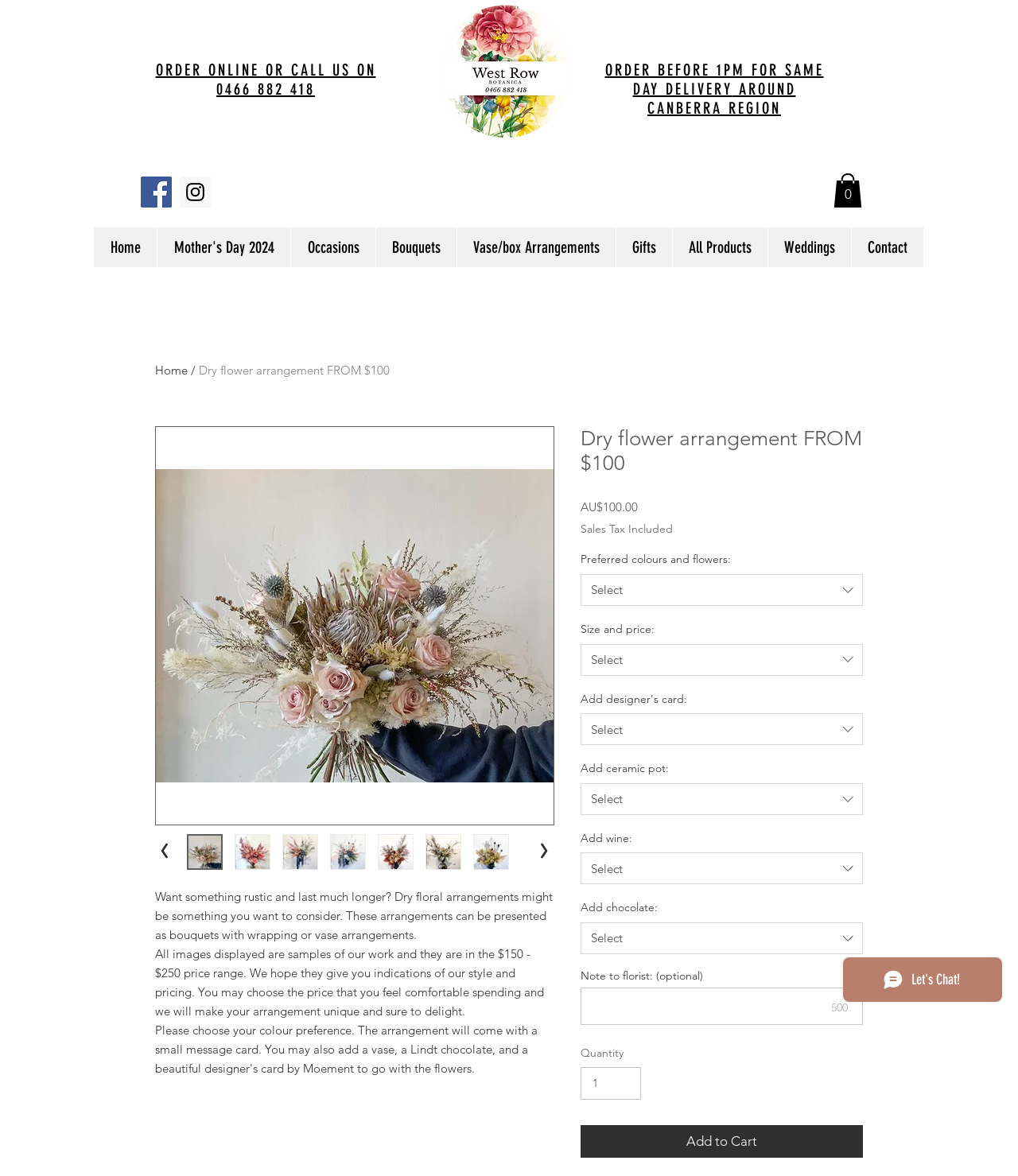What is the purpose of the 'Note to florist' field?
Using the information from the image, provide a comprehensive answer to the question.

The 'Note to florist' field is likely intended for customers to provide an optional note or special instruction to the florist, as it is labeled as 'optional' and is placed below the arrangement customization options.